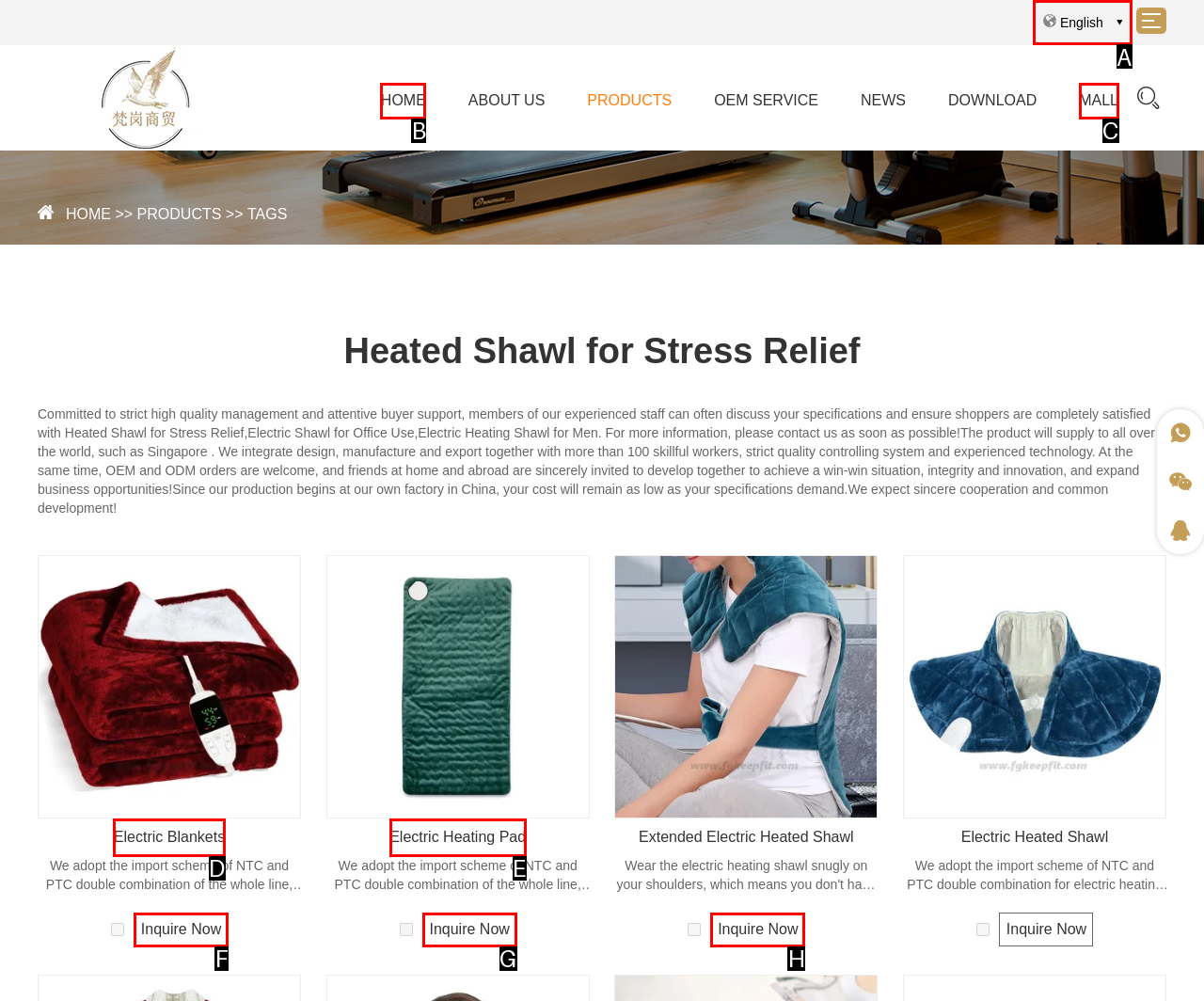Point out the HTML element I should click to achieve the following task: Learn more about the globular cluster Provide the letter of the selected option from the choices.

None